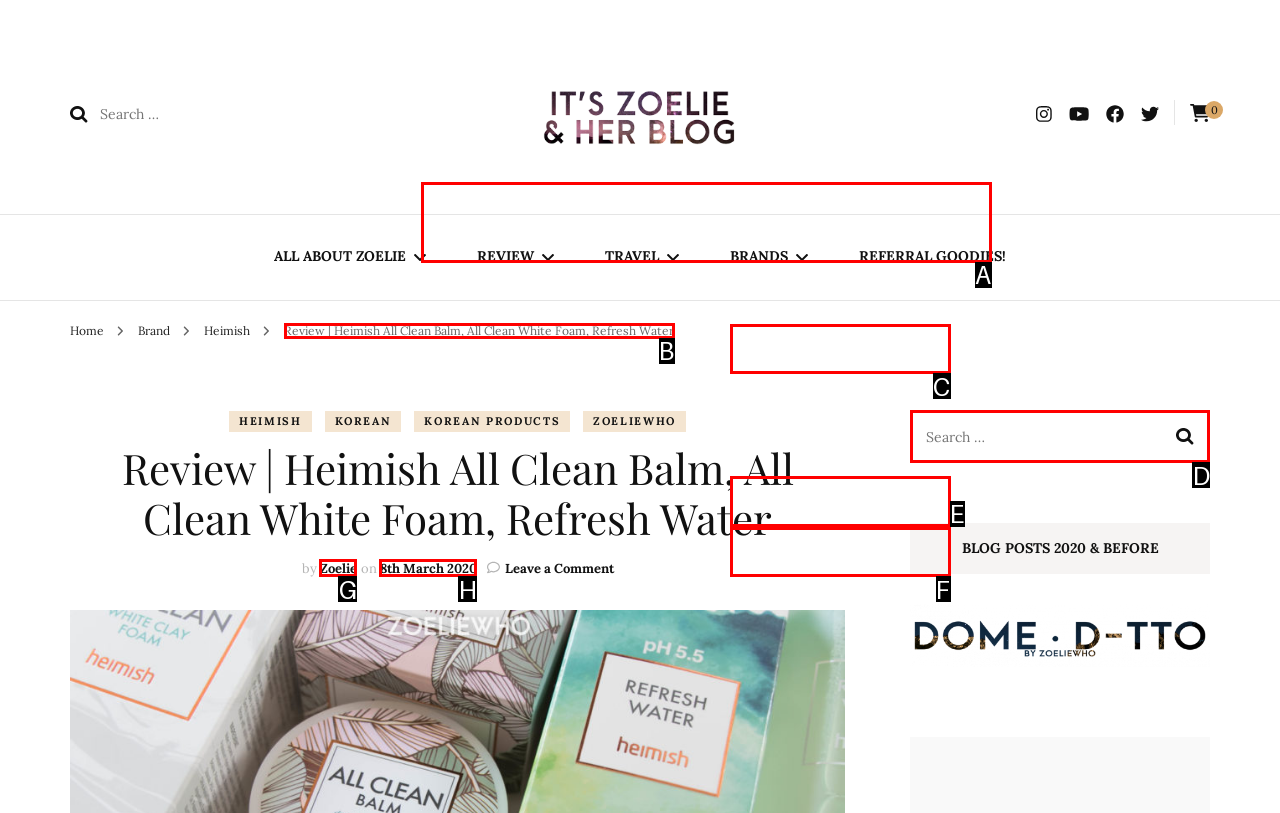Select the HTML element to finish the task: Search for something again Reply with the letter of the correct option.

D